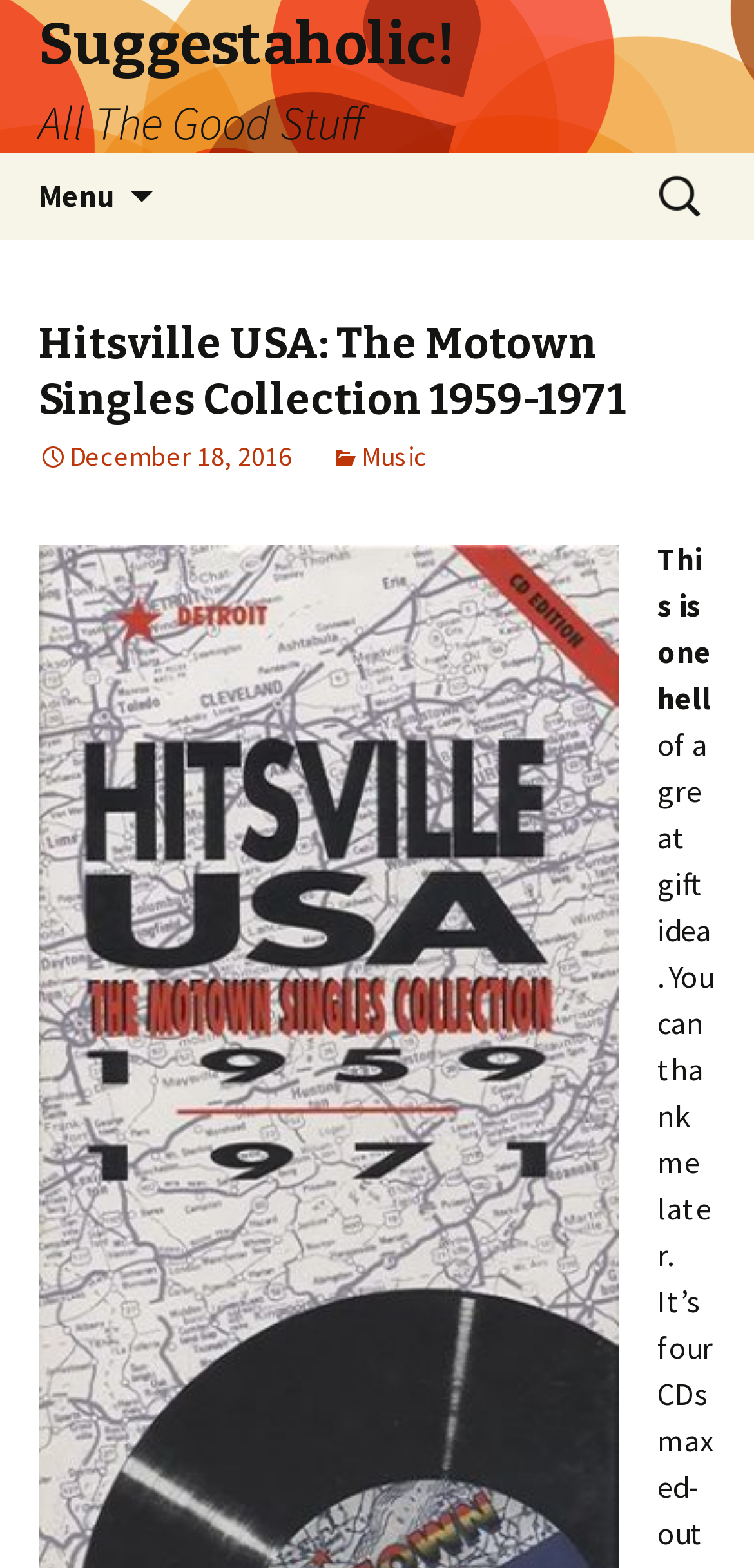Bounding box coordinates are specified in the format (top-left x, top-left y, bottom-right x, bottom-right y). All values are floating point numbers bounded between 0 and 1. Please provide the bounding box coordinate of the region this sentence describes: December 18, 2016

[0.051, 0.28, 0.387, 0.302]